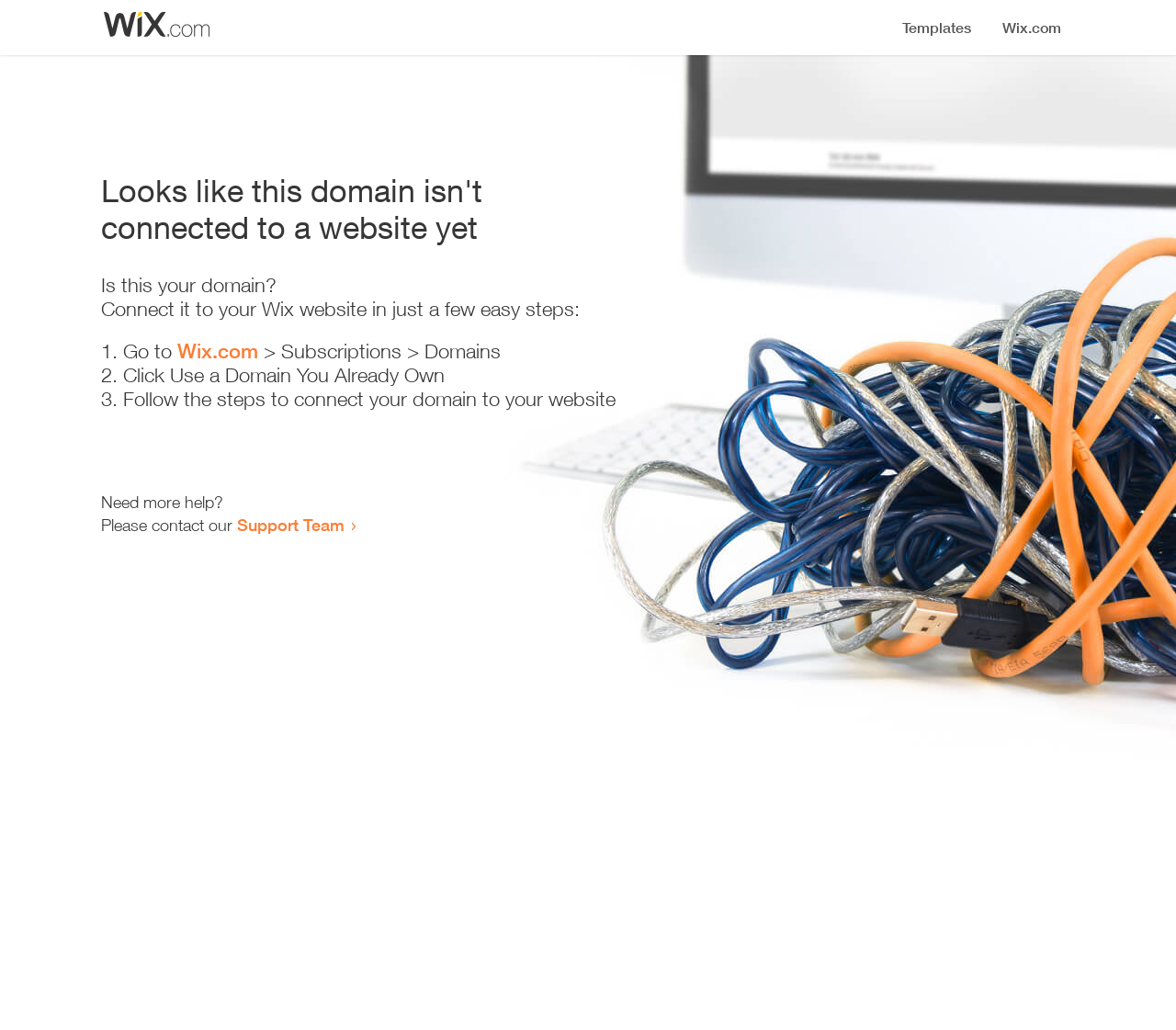What is the purpose of the webpage?
Observe the image and answer the question with a one-word or short phrase response.

Connect domain to website